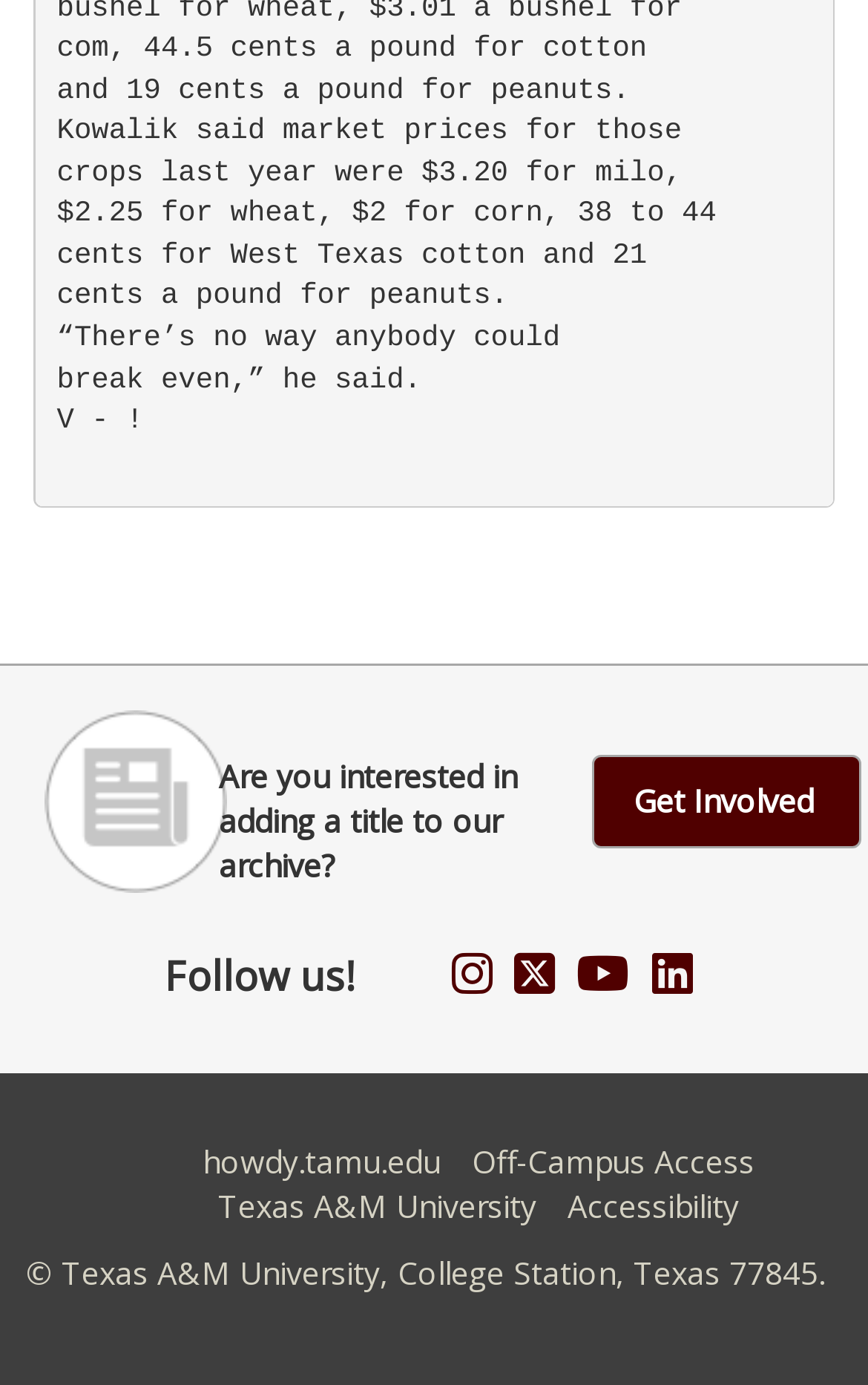Extract the bounding box coordinates of the UI element described by: "Off-Campus Access". The coordinates should include four float numbers ranging from 0 to 1, e.g., [left, top, right, bottom].

[0.544, 0.823, 0.869, 0.853]